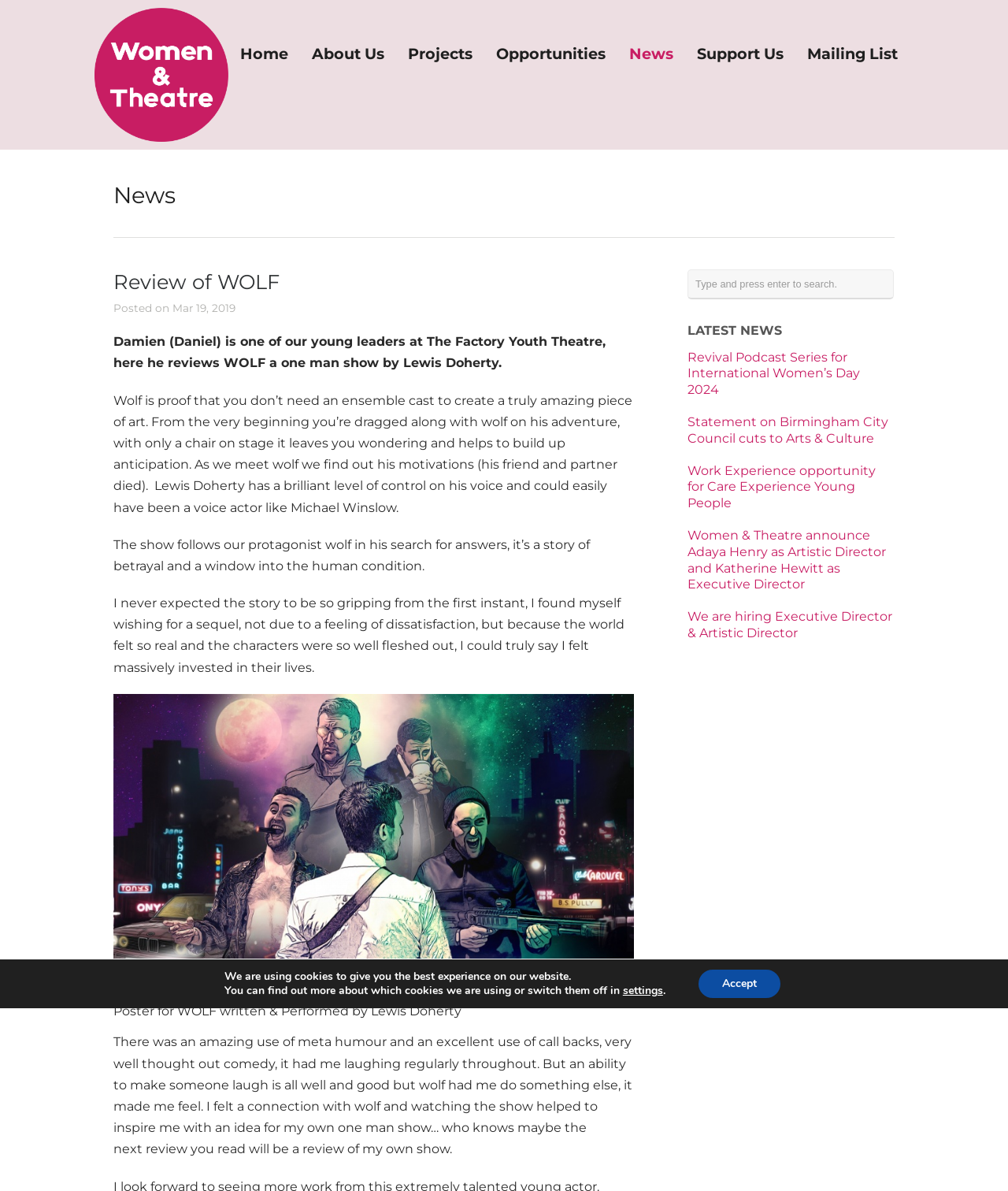Find the bounding box coordinates for the element that must be clicked to complete the instruction: "View the poster for WOLF". The coordinates should be four float numbers between 0 and 1, indicated as [left, top, right, bottom].

[0.112, 0.583, 0.629, 0.855]